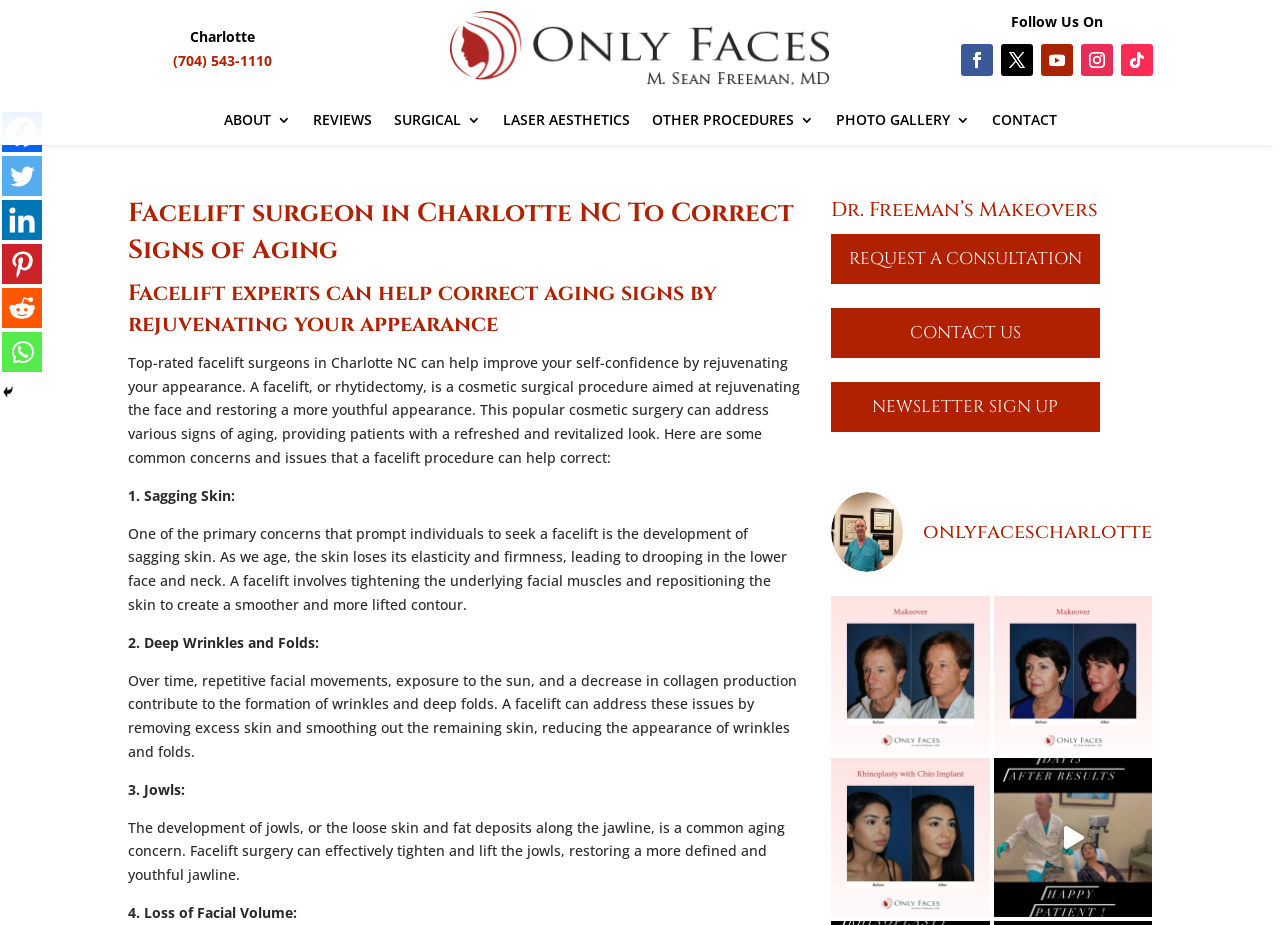Based on the visual content of the image, answer the question thoroughly: How many social media links are there?

I counted the number of link elements with social media icons, which are Facebook, Twitter, Linkedin, Pinterest, Reddit, and Whatsapp.